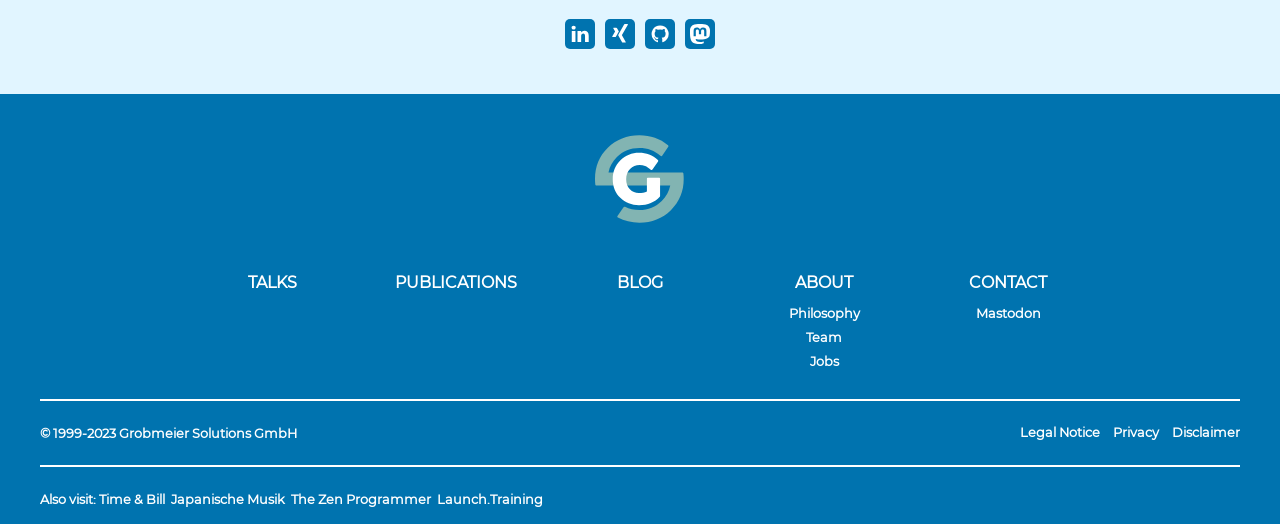What is the last link in the 'Also visit:' section?
Provide a fully detailed and comprehensive answer to the question.

I looked at the 'Also visit:' section and found the last link to be 'Launch.Training'.